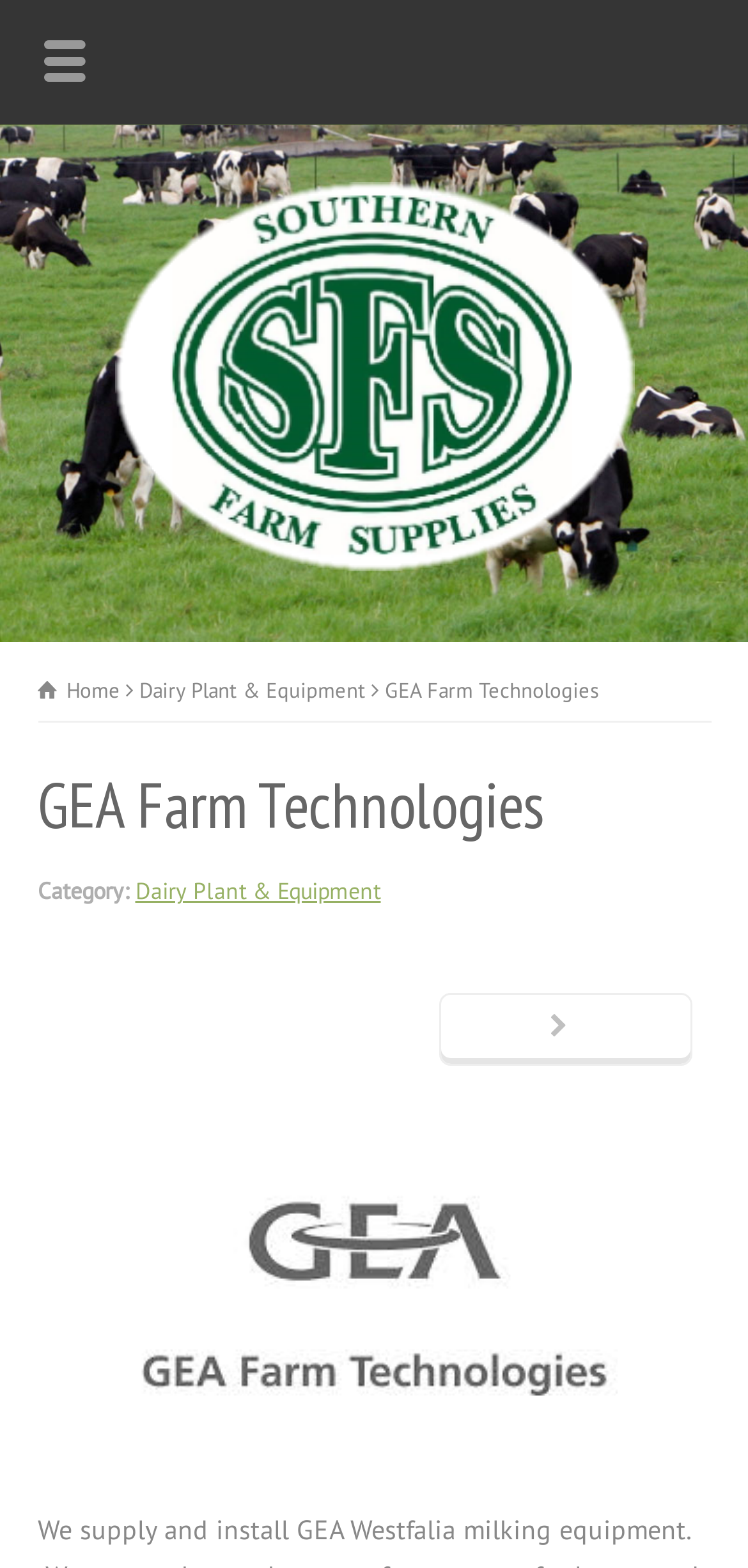Given the element description title="Southern Farm Supplies", specify the bounding box coordinates of the corresponding UI element in the format (top-left x, top-left y, bottom-right x, bottom-right y). All values must be between 0 and 1.

[0.153, 0.347, 0.847, 0.369]